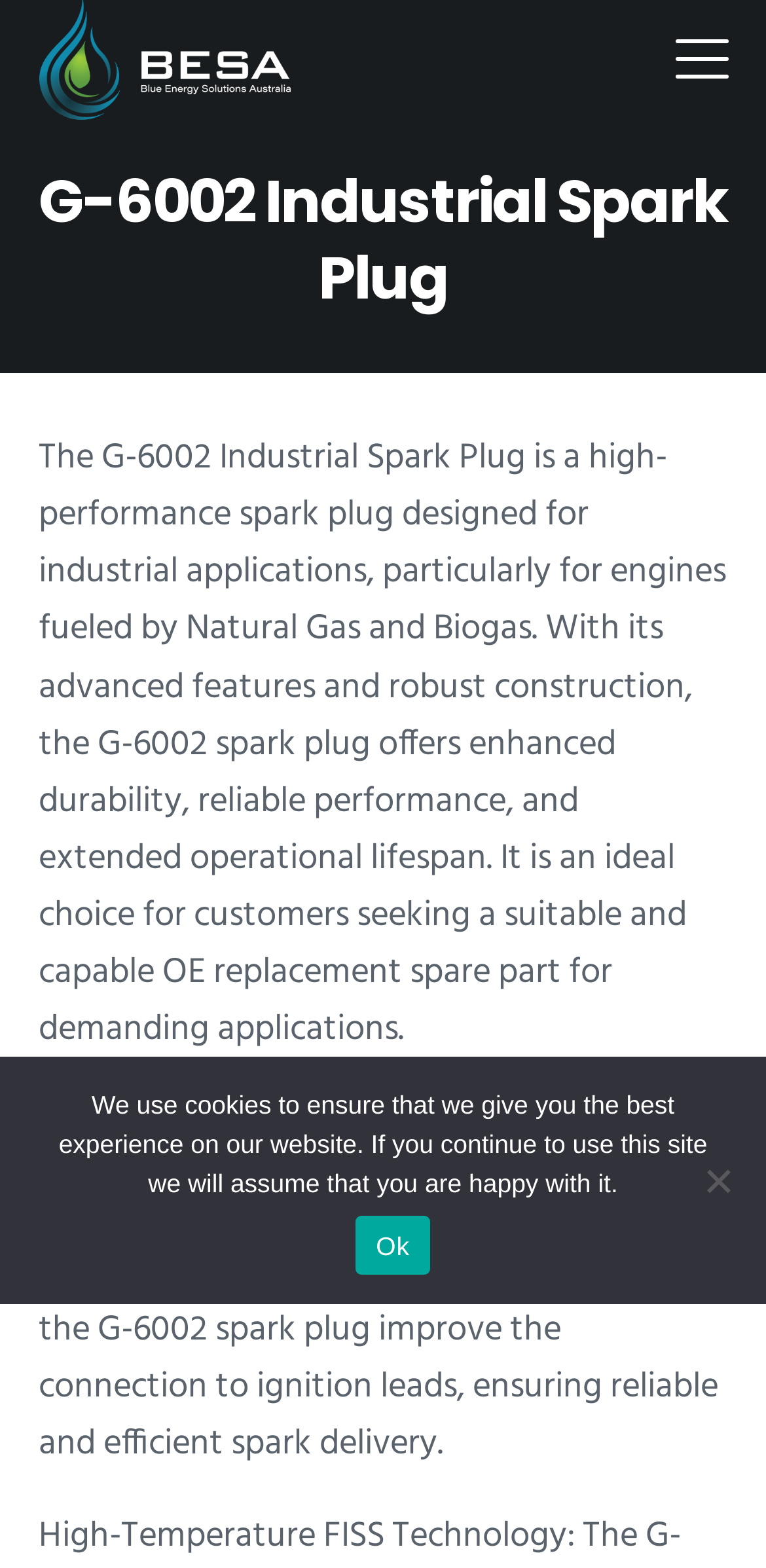Answer the question briefly using a single word or phrase: 
What is the purpose of the G-6002 spark plug?

Industrial applications